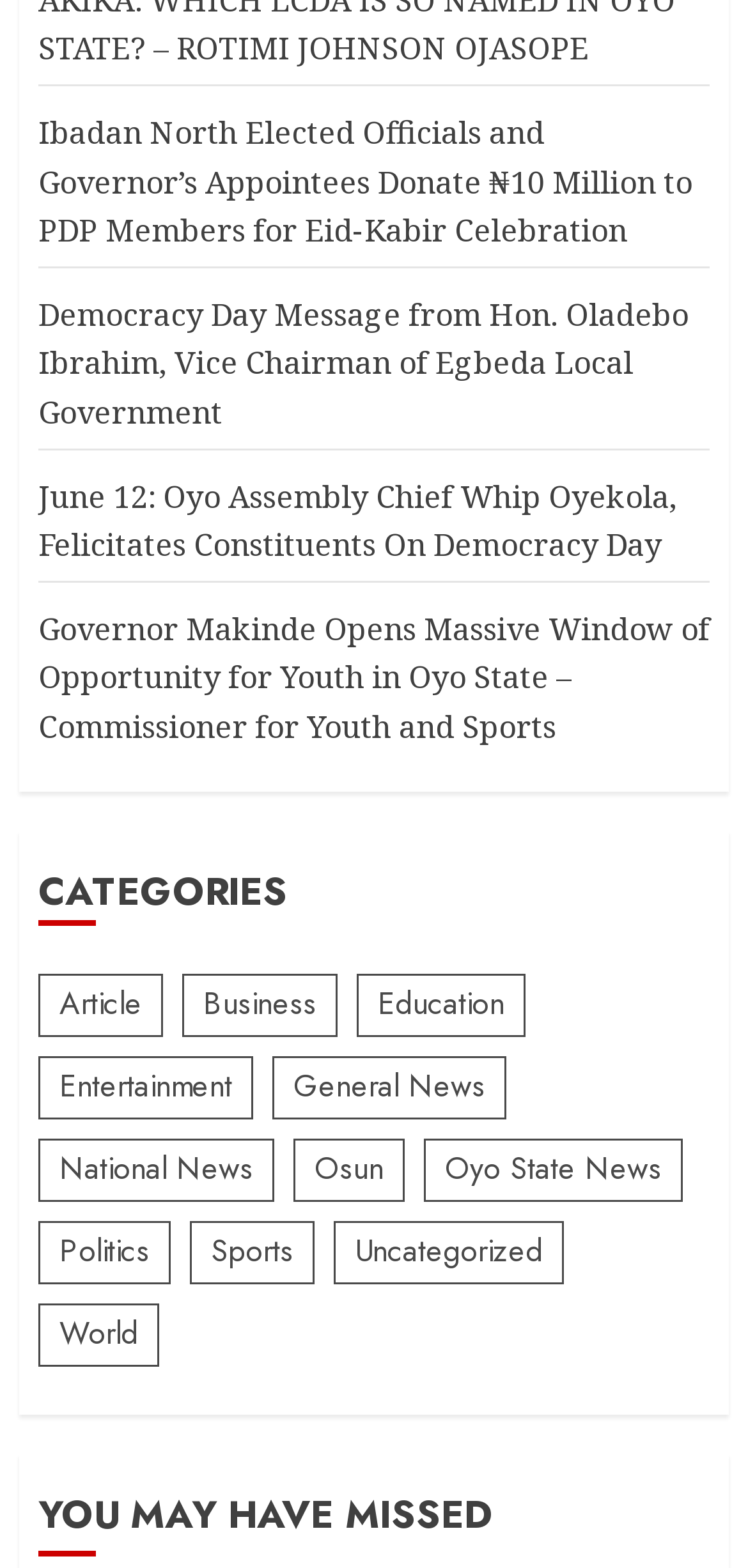Determine the bounding box coordinates of the UI element described by: "Osun".

[0.392, 0.726, 0.541, 0.766]